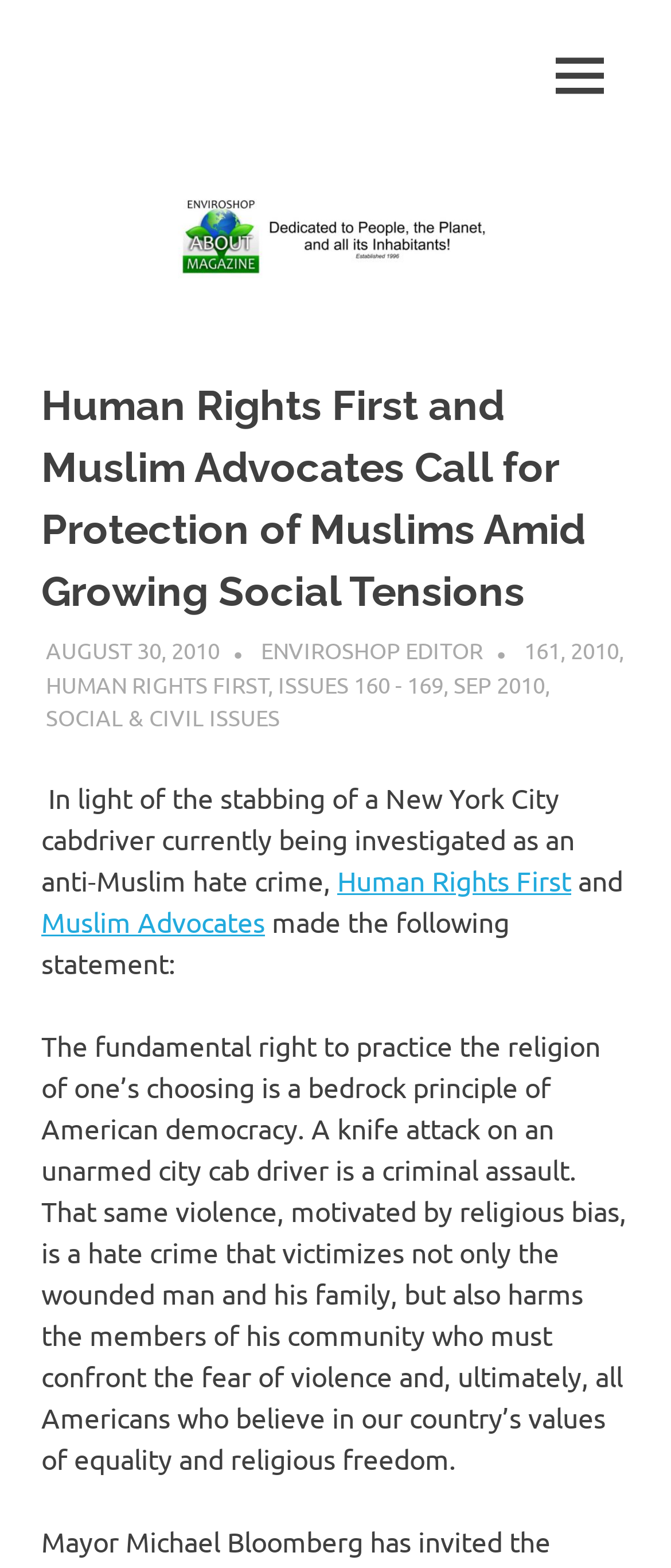Create a detailed narrative of the webpage’s visual and textual elements.

The webpage appears to be an article or news page from the "Enviroshop - About Magazine" website. At the top, there is a logo image of "Enviroshop - About Magazine" that spans the entire width of the page. Below the logo, there is a link to "Enviroshop - About Magazine" and a static text that reads "Dedicated To People, The Planet, and All Its Inhabitants – Since 1996". 

On the top right corner, there is a button labeled "MENU" that is not expanded. 

The main content of the page is divided into two sections. The first section is a header area that contains the title of the article "Human Rights First and Muslim Advocates Call for Protection of Muslims Amid Growing Social Tensions" in a large font size. Below the title, there are several links and static texts that provide metadata about the article, including the date "AUGUST 30, 2010", the author "ENVIROSHOP EDITOR", and the number of comments "161". 

The second section is the article content itself, which starts with a static text that describes an incident of anti-Muslim hate crime. The text then quotes a statement from "Human Rights First" and "Muslim Advocates" that emphasizes the importance of religious freedom and condemns hate crimes. The statement is a long paragraph that spans multiple lines.